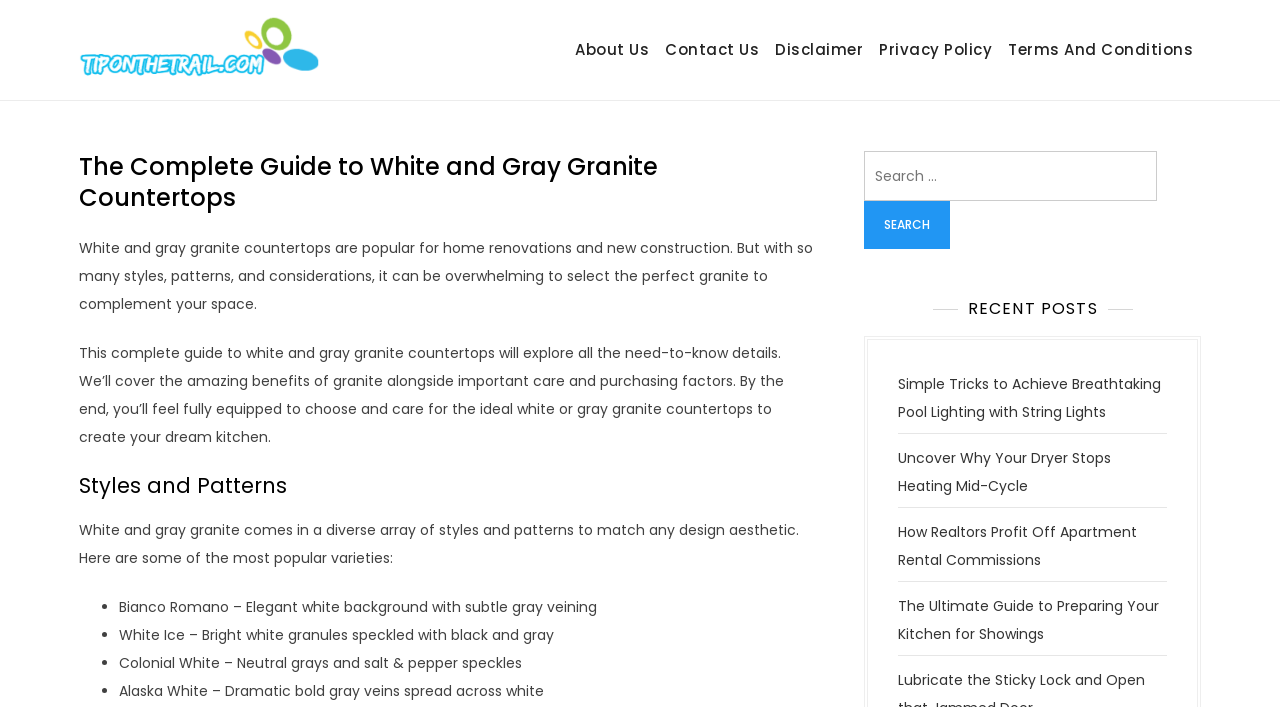Please predict the bounding box coordinates of the element's region where a click is necessary to complete the following instruction: "Click the logo". The coordinates should be represented by four float numbers between 0 and 1, i.e., [left, top, right, bottom].

[0.062, 0.014, 0.249, 0.127]